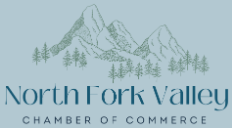What is positioned beneath the text 'North Fork Valley'?
Please answer the question as detailed as possible based on the image.

According to the caption, the text 'CHAMBER OF COMMERCE' is 'elegantly positioned beneath' the text 'North Fork Valley', implying a vertical arrangement of the two text elements.